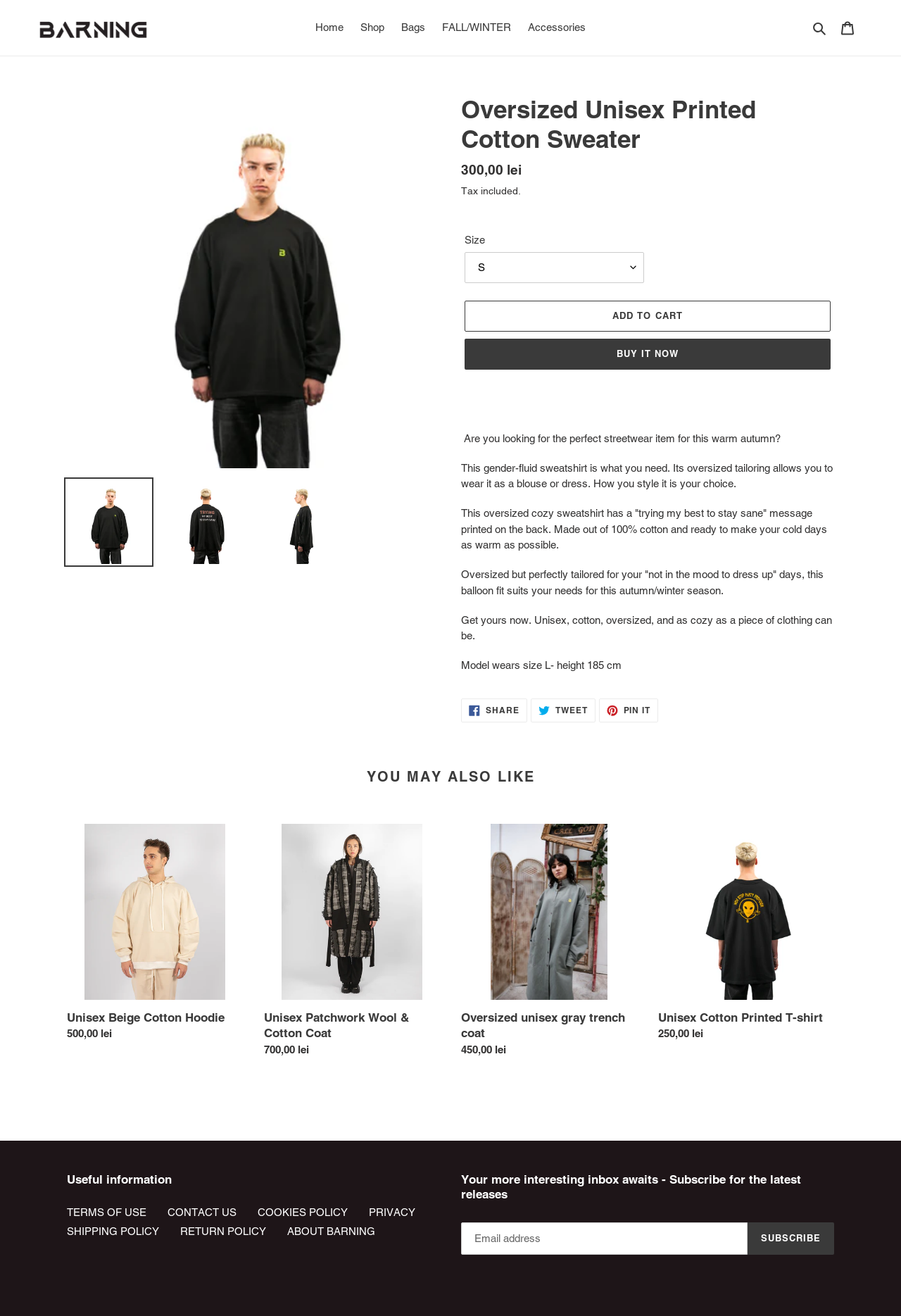What is the price of the Oversized Unisex Printed Cotton Sweater?
From the image, provide a succinct answer in one word or a short phrase.

300,00 lei